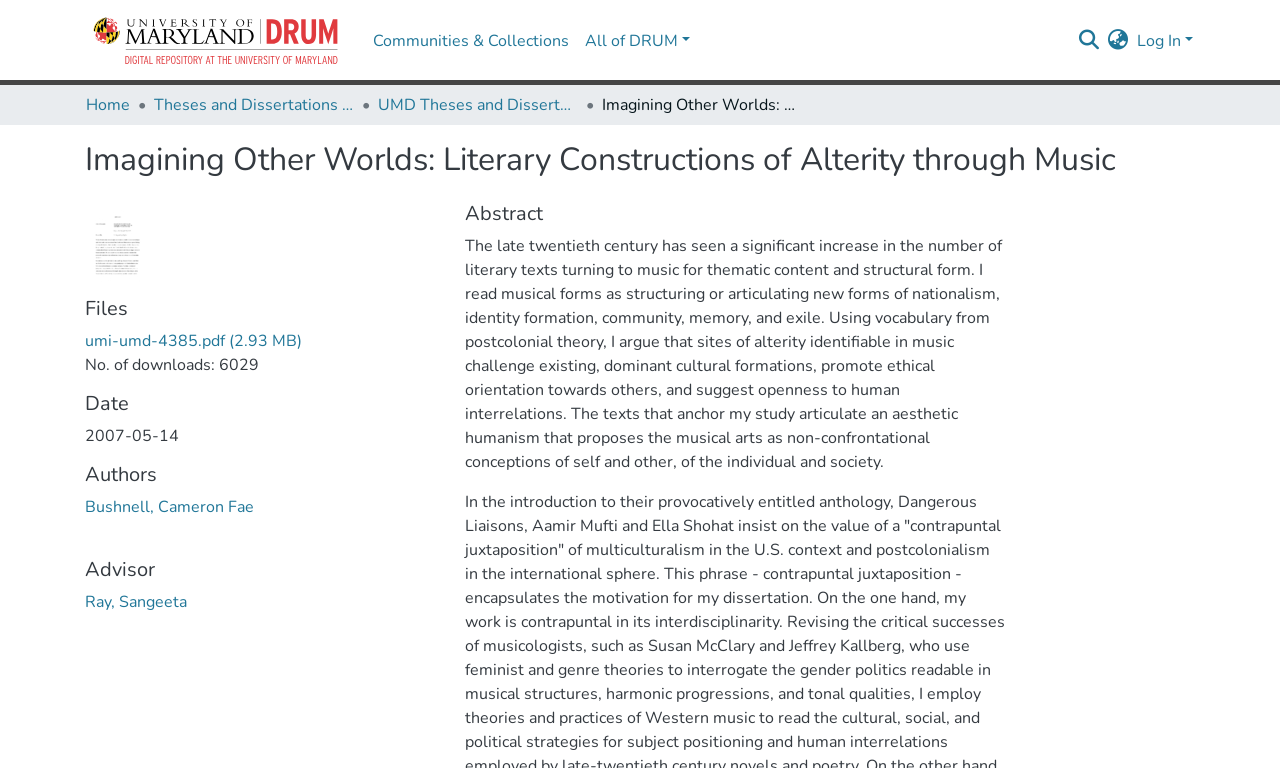Use a single word or phrase to answer this question: 
What is the name of the author of the thesis?

Cameron Fae Bushnell